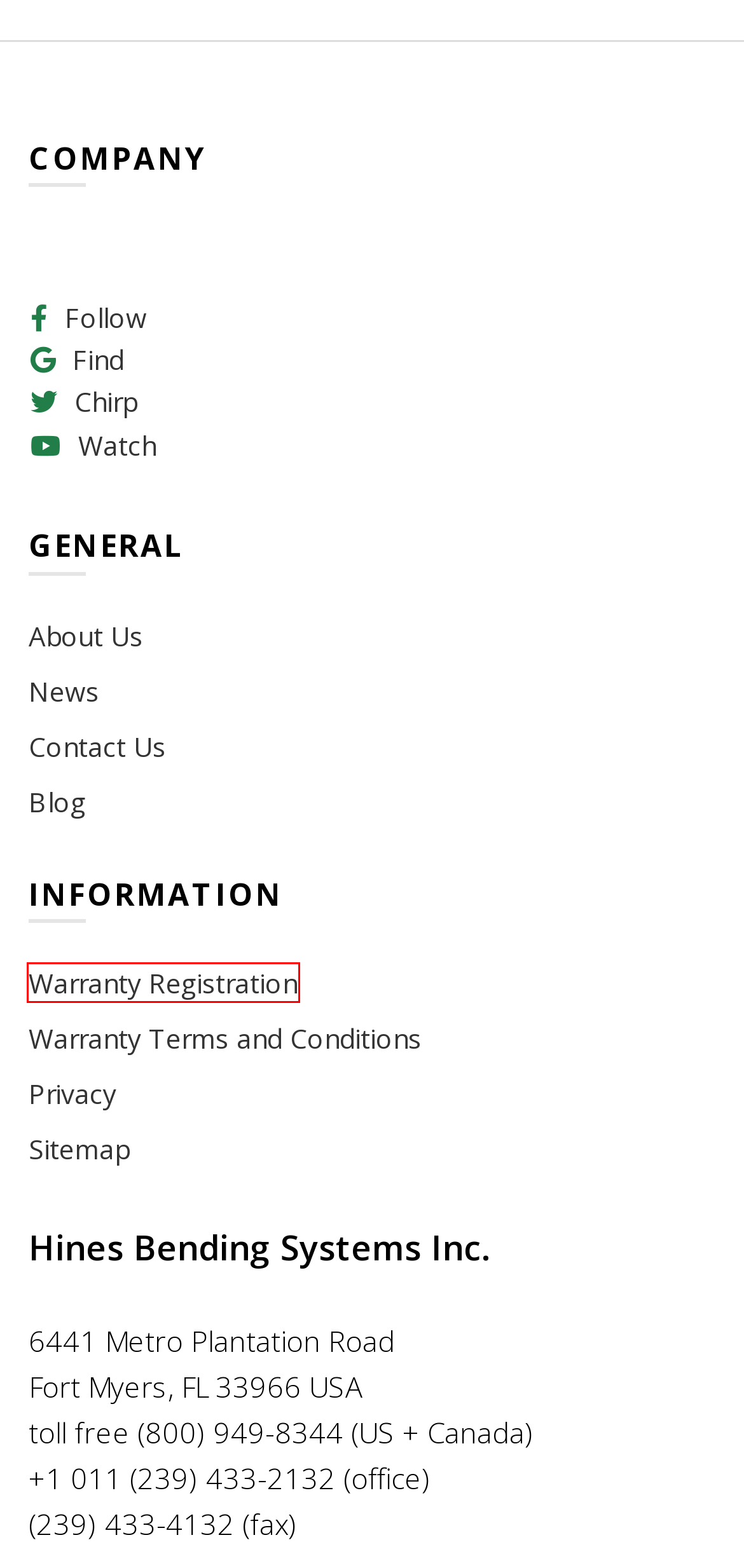A screenshot of a webpage is given, marked with a red bounding box around a UI element. Please select the most appropriate webpage description that fits the new page after clicking the highlighted element. Here are the candidates:
A. CNC Bending Machine - Hines® Bending Systems
B. Warranty Registration - Hines® Bending Systems
C. About Hines Bending - Hines® Bending Systems
D. Induction Tube Bender Manufacturers Archives - Hines® Bending Systems
E. Press Archives - Hines® Bending Systems
F. Privacy Policy - Hines® Bending Systems
G. Industrial Bending Machines - Hines® Bending Systems
H. Sellers Warranty Terms Conditions - Hines® Bending Systems

B